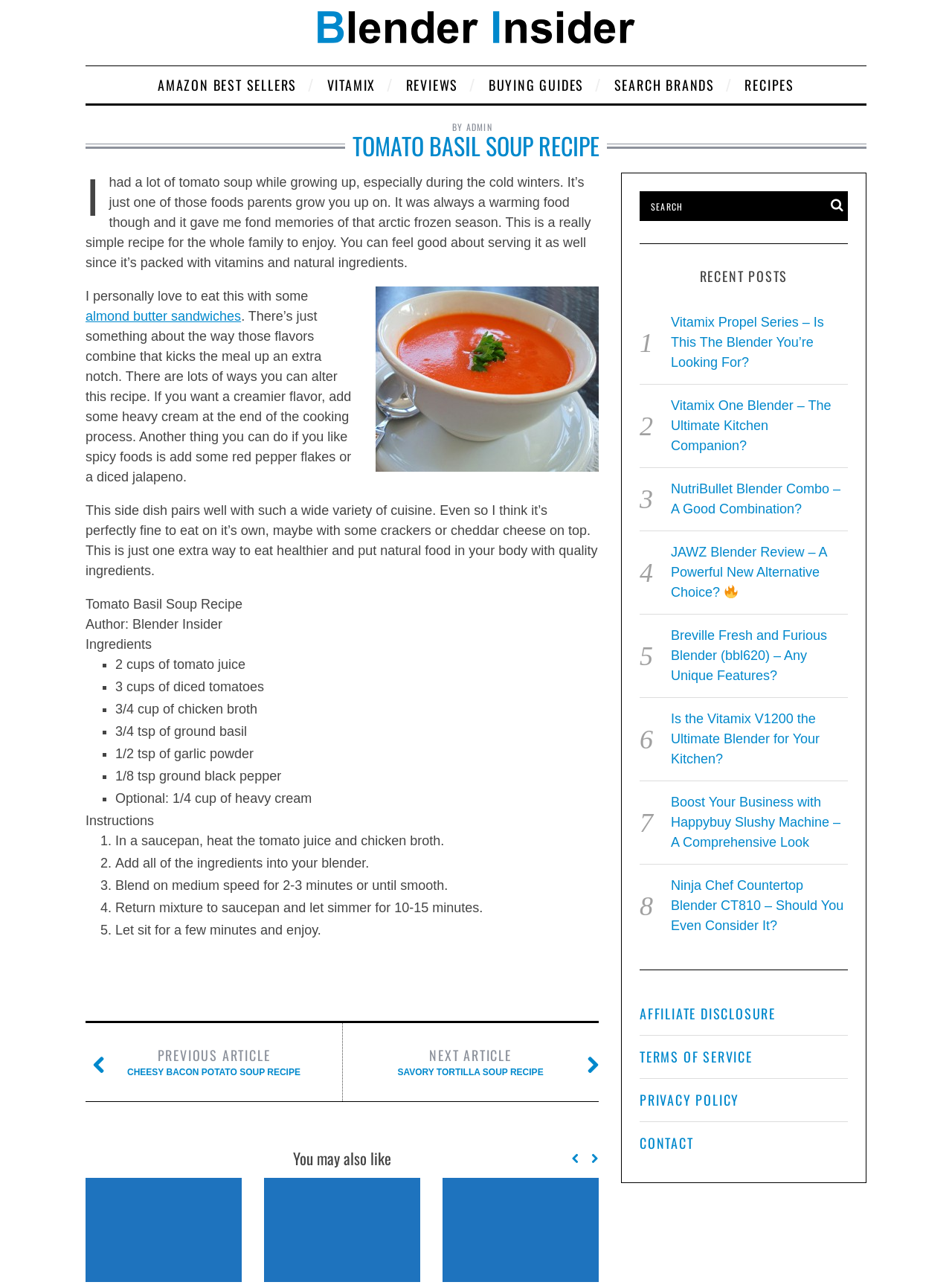Select the bounding box coordinates of the element I need to click to carry out the following instruction: "Explore the Vitamix Propel Series".

[0.705, 0.245, 0.865, 0.288]